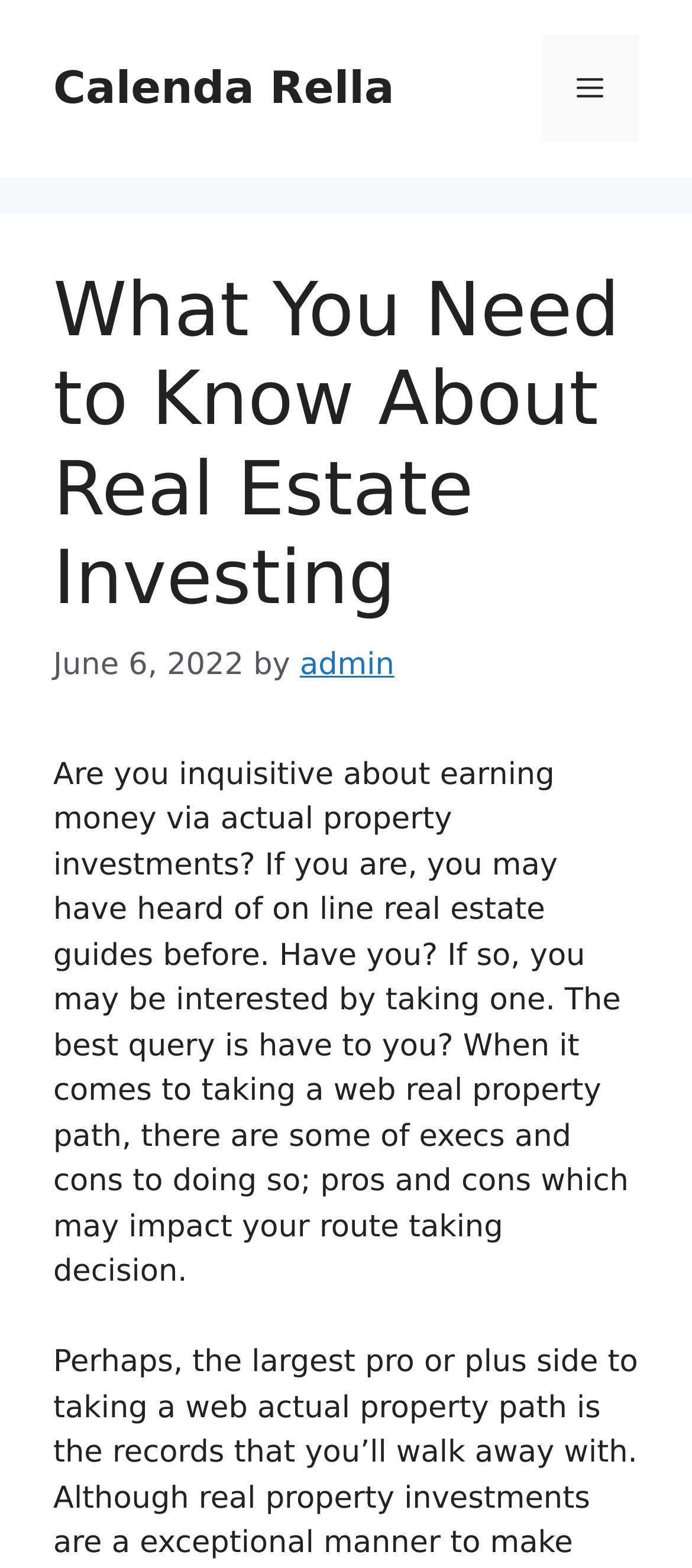Offer an in-depth caption of the entire webpage.

The webpage is about real estate investing, specifically discussing online real estate guides. At the top, there is a banner that spans the entire width of the page, containing a link to "Calenda Rella" on the left side and a navigation menu toggle button on the right side. Below the banner, there is a header section that takes up about a third of the page's height. Within the header, there is a prominent heading that reads "What You Need to Know About Real Estate Investing" and a timestamp indicating the article was published on June 6, 2022. The author's name, "admin", is also displayed in the header section.

The main content of the webpage starts below the header section, where a block of text discusses the pros and cons of taking an online real estate course. The text is divided into paragraphs, with the first paragraph introducing the topic and subsequent paragraphs likely exploring the advantages and disadvantages of online real estate guides.